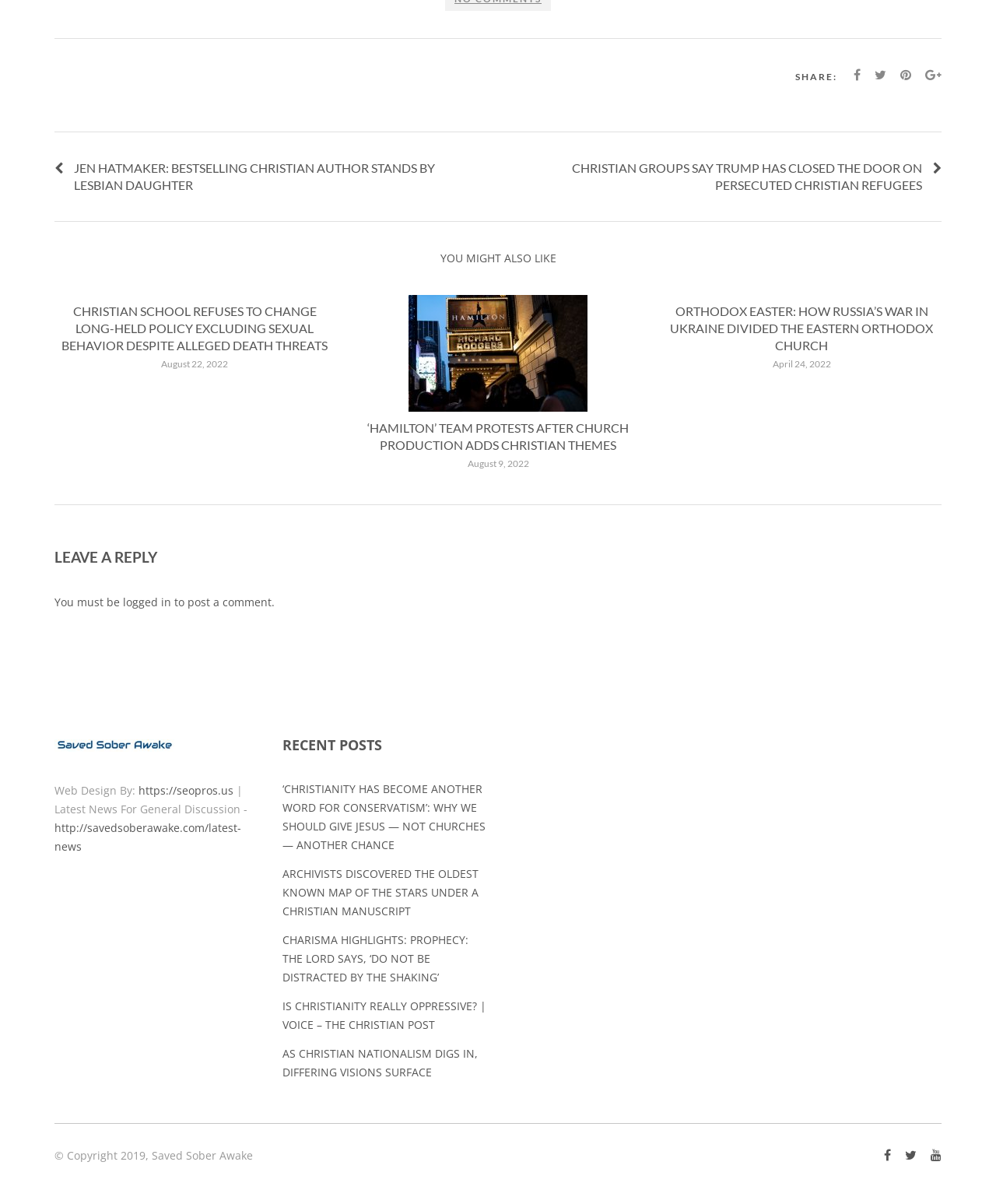Find the bounding box coordinates of the element's region that should be clicked in order to follow the given instruction: "View recent posts". The coordinates should consist of four float numbers between 0 and 1, i.e., [left, top, right, bottom].

[0.283, 0.611, 0.488, 0.626]